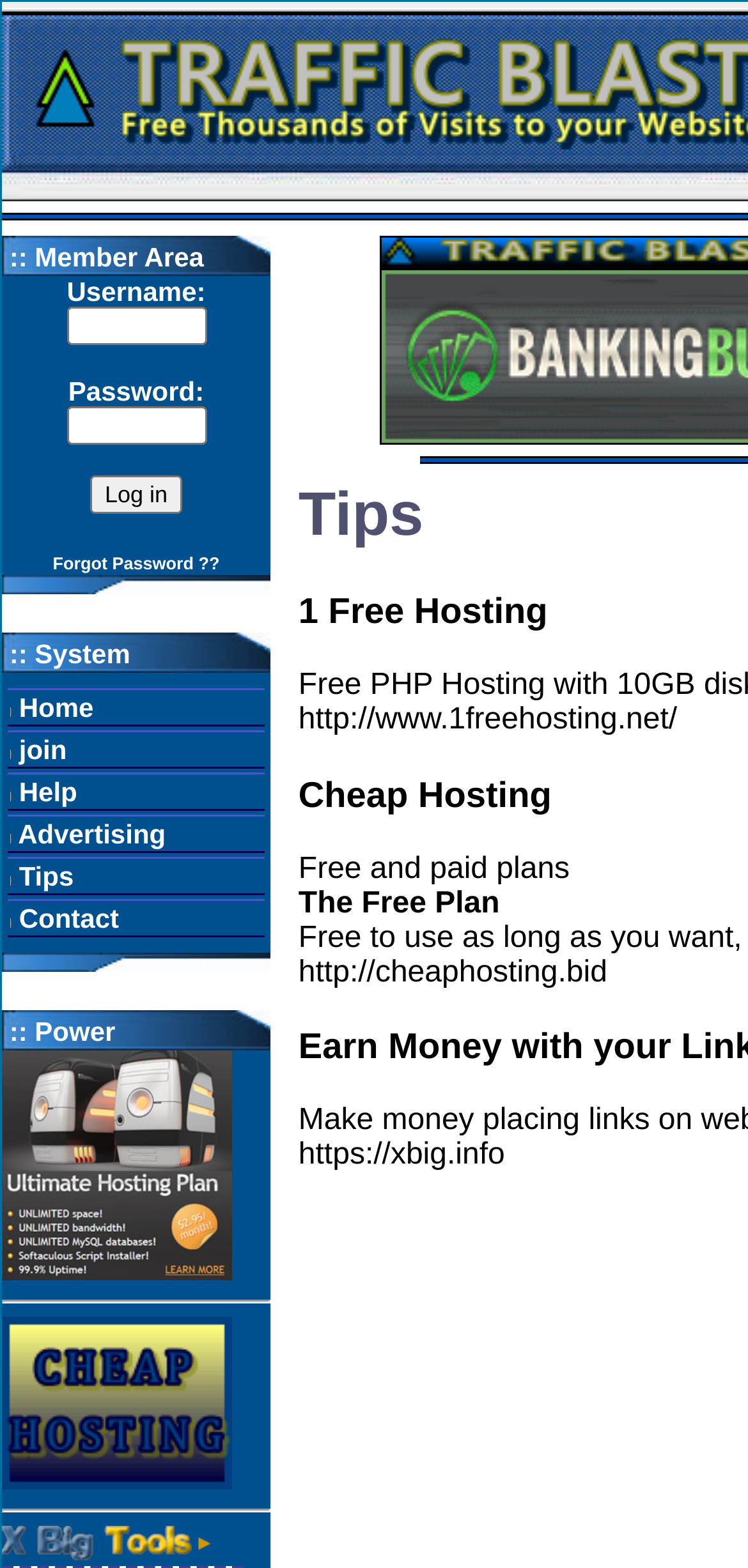Is there a section dedicated to system power?
Give a one-word or short-phrase answer derived from the screenshot.

Yes